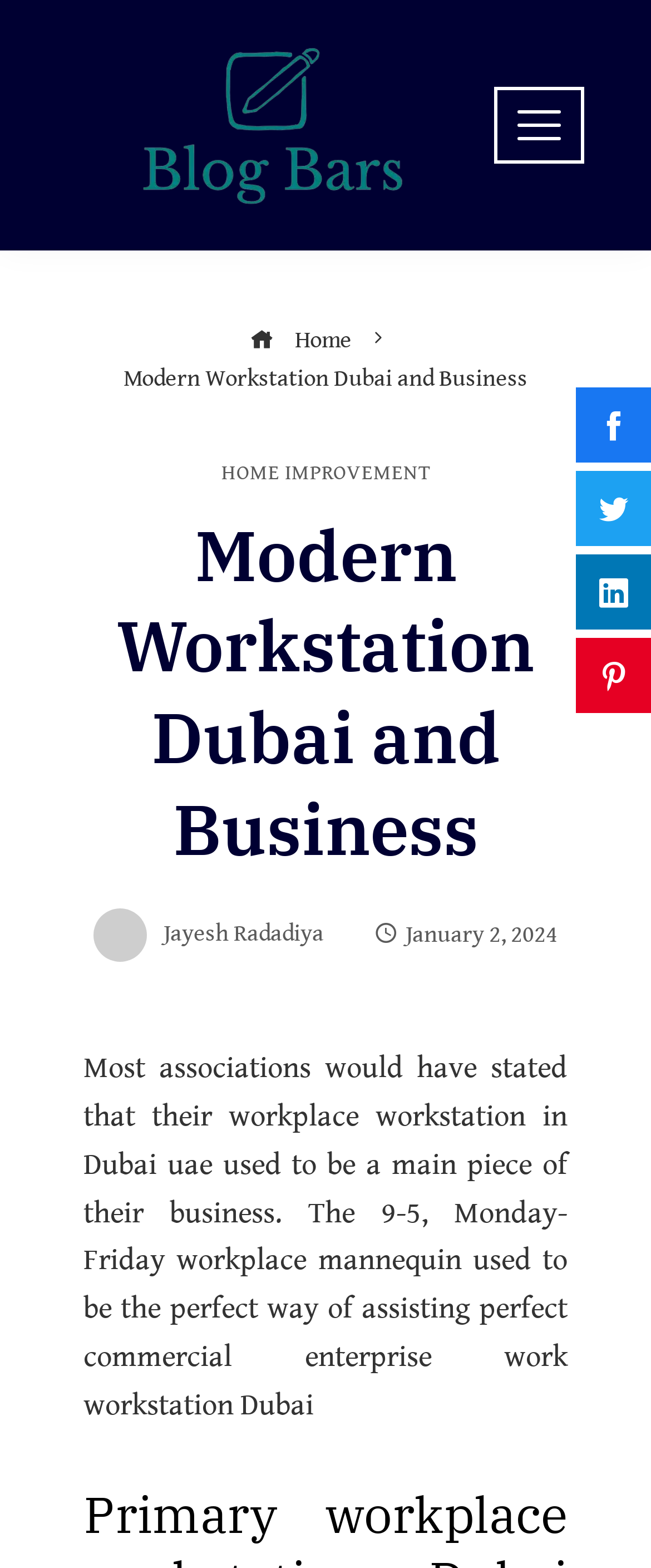Using the description: "Home", identify the bounding box of the corresponding UI element in the screenshot.

[0.383, 0.208, 0.54, 0.226]